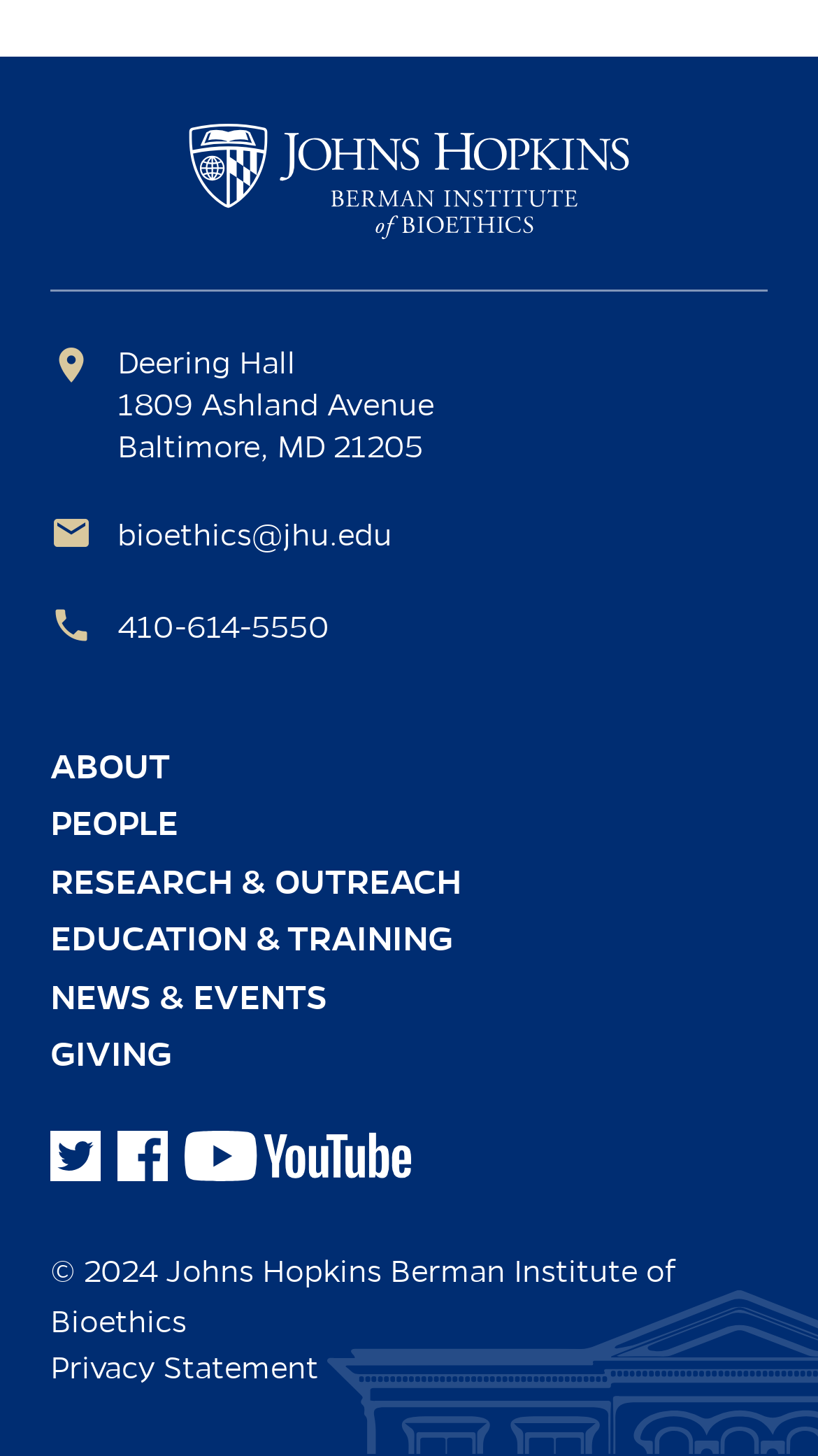How many navigation links are in the footer?
Refer to the image and provide a one-word or short phrase answer.

6